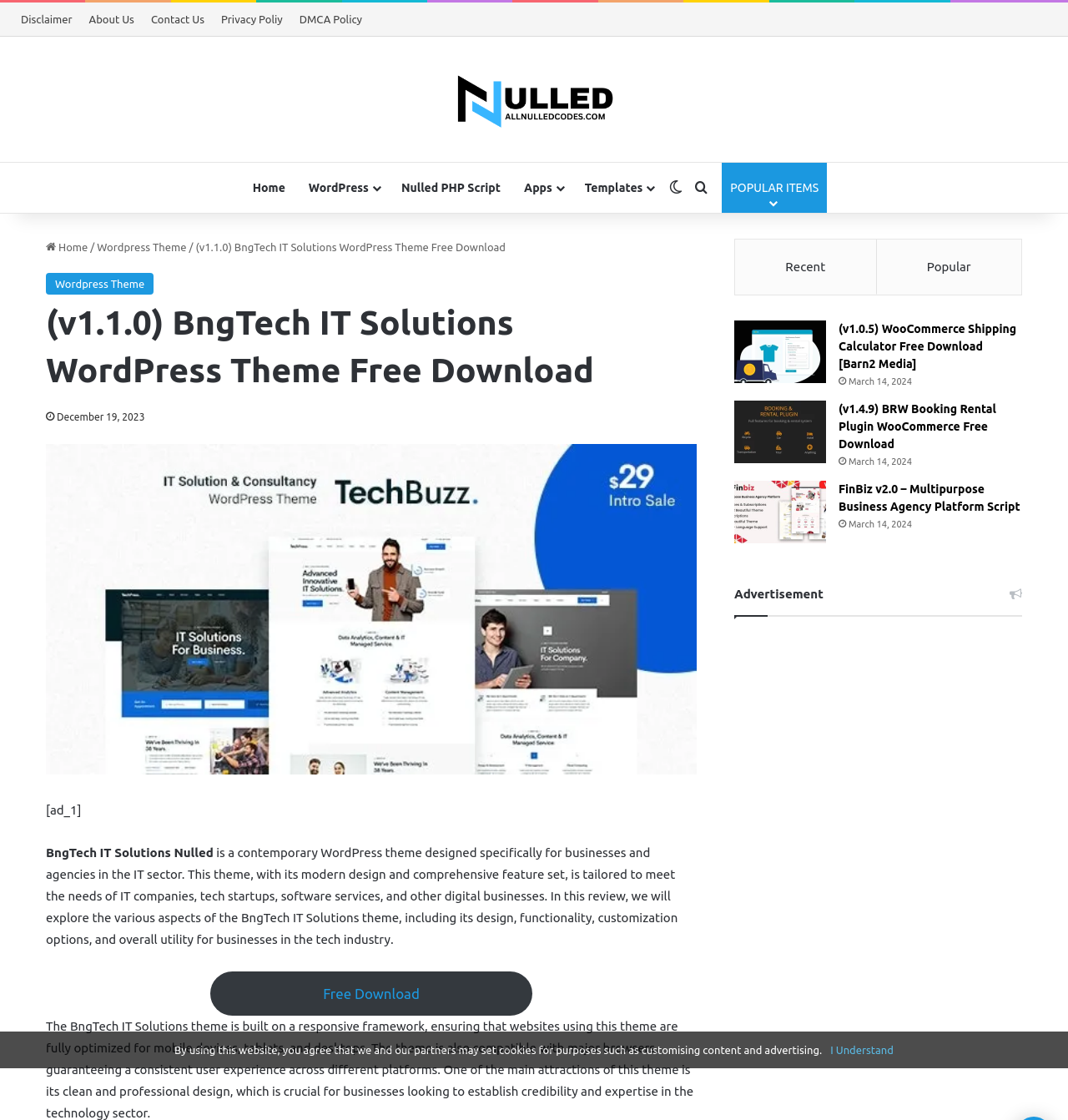Identify the bounding box coordinates of the HTML element based on this description: ". Popular Items".

[0.676, 0.145, 0.774, 0.19]